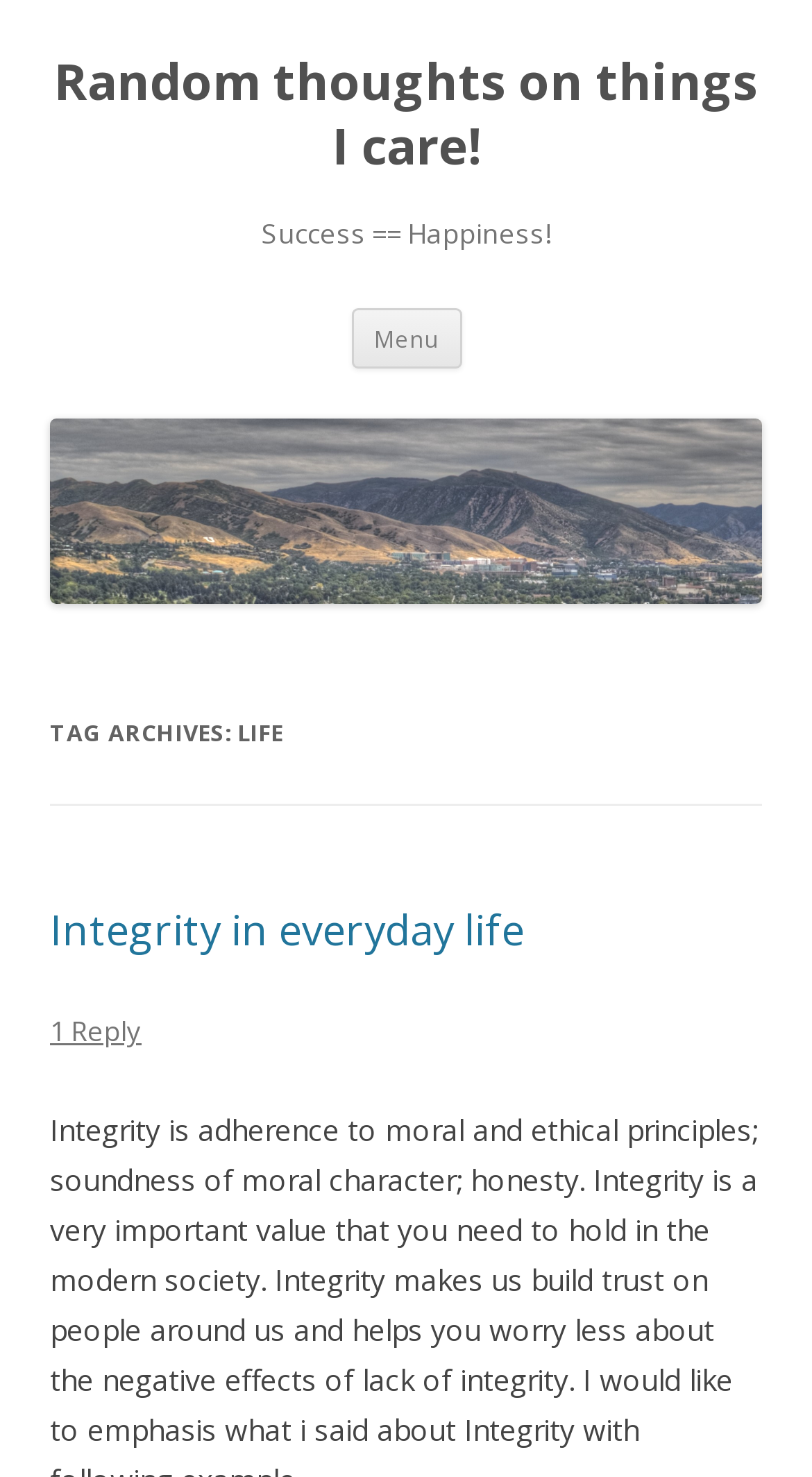What is the position of the 'Menu' heading?
Look at the image and respond with a one-word or short-phrase answer.

Middle right